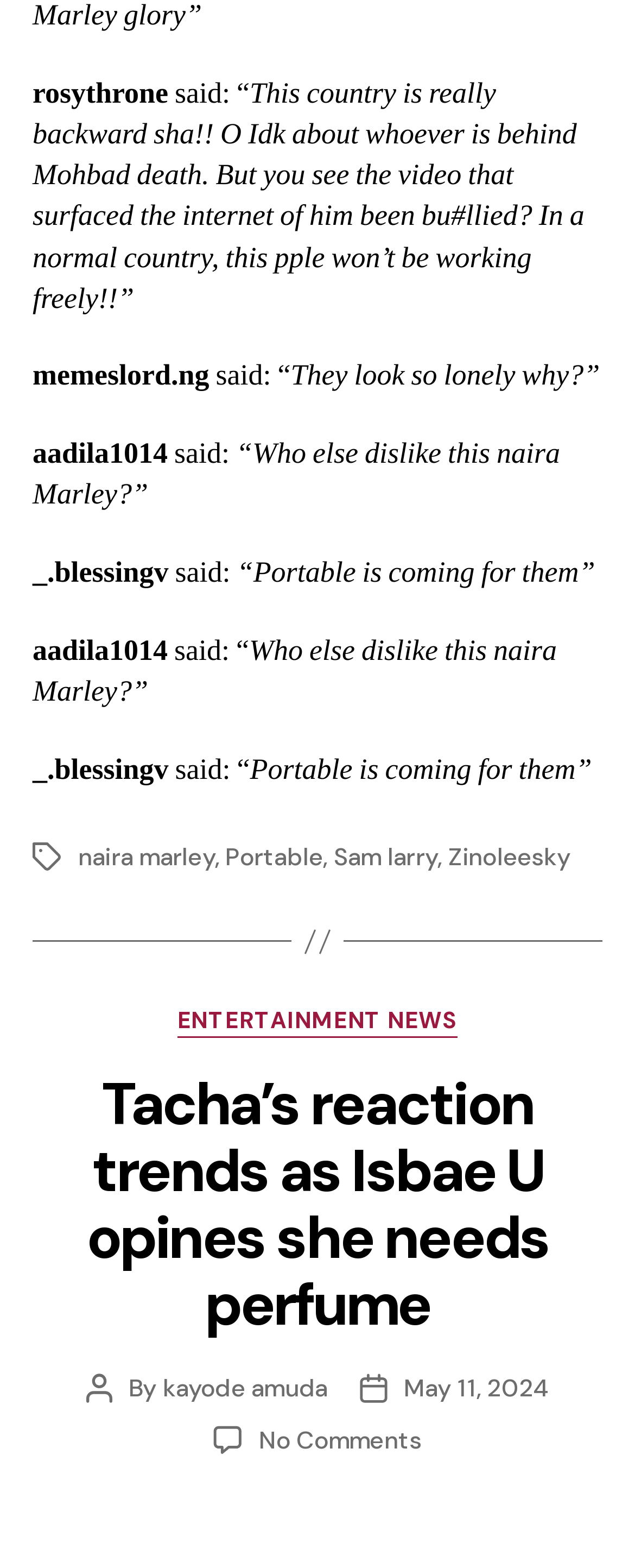Please identify the bounding box coordinates of the element I should click to complete this instruction: 'Click on 'naira marley''. The coordinates should be given as four float numbers between 0 and 1, like this: [left, top, right, bottom].

[0.123, 0.536, 0.338, 0.557]